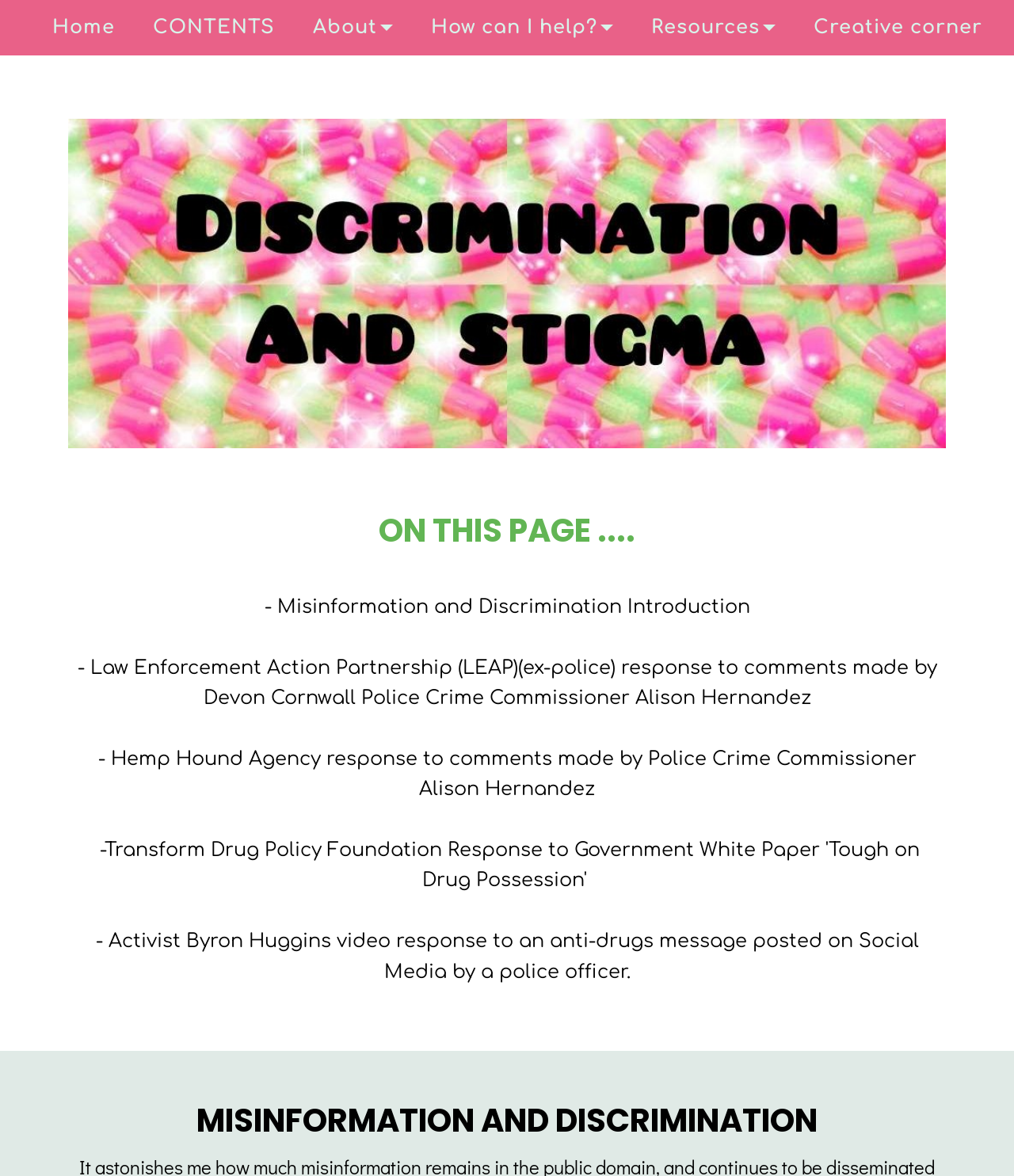Using the webpage screenshot, locate the HTML element that fits the following description and provide its bounding box: "My articles and updates".

[0.29, 0.097, 0.612, 0.135]